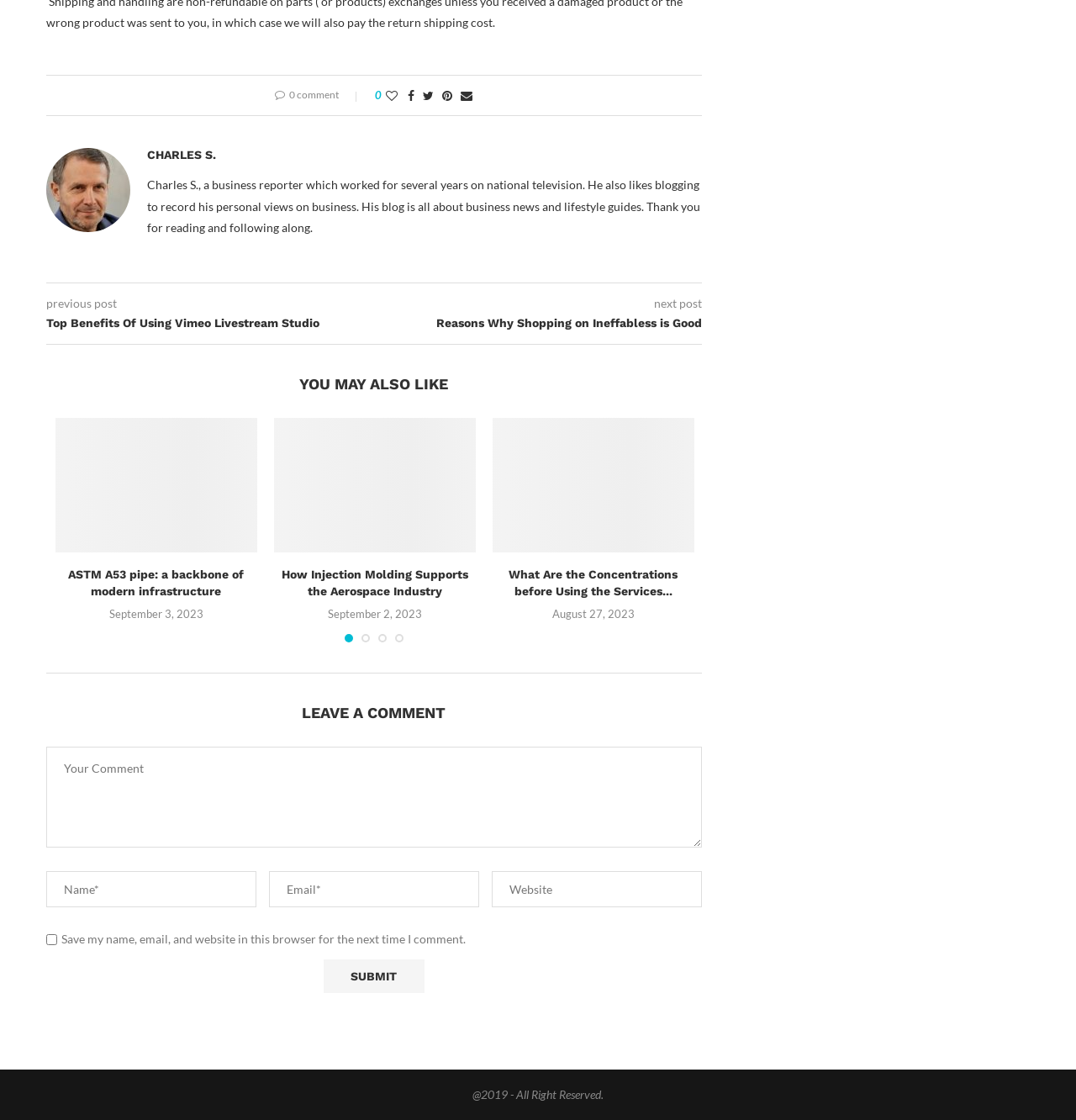What is the date of the post 'ASTM A53 pipe: a backbone of modern infrastructure'?
Please provide a single word or phrase answer based on the image.

September 3, 2023